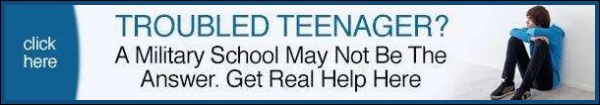What is the purpose of the image?
Answer the question with as much detail as you can, using the image as a reference.

The purpose of the image is to invite parents to seek help for their troubled teenagers by clicking for further information, as indicated by the phrase 'Get Real Help Here' and the overall message of the advertisement.